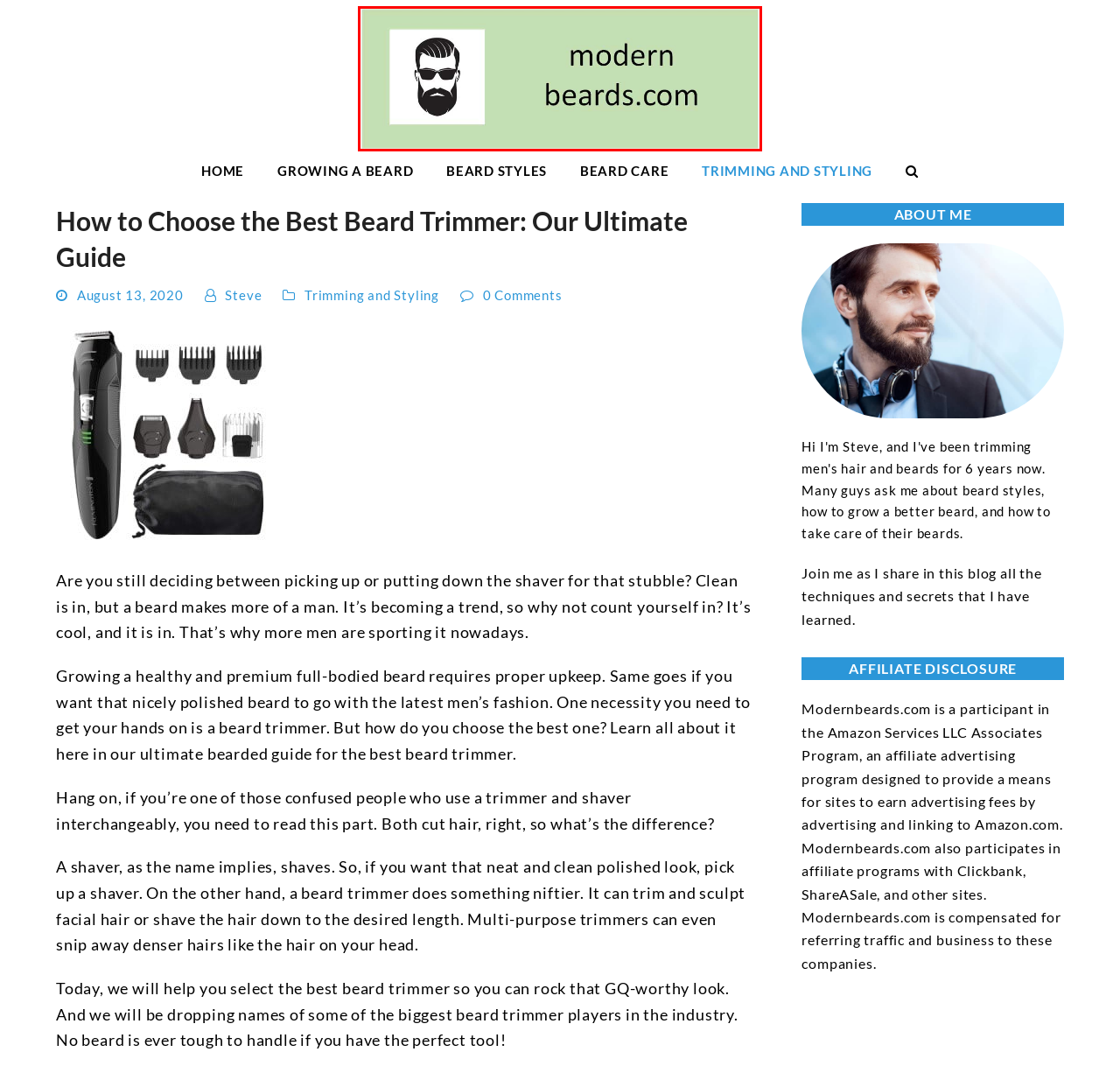Given a screenshot of a webpage with a red bounding box highlighting a UI element, choose the description that best corresponds to the new webpage after clicking the element within the red bounding box. Here are your options:
A. Amazon.ca
B. Beard Styles Archives - Modern Beards
C. Beard Care and Maintenance for Today's Man - Modern Beards
D. Trimming and Styling Archives - Modern Beards
E. How to Trim a Beard Neckline: Perfect Shape in 11 Steps - Modern Beards
F. Bot Verification
G. Beard Care Archives - Modern Beards
H. Growing a Beard Archives - Modern Beards

C